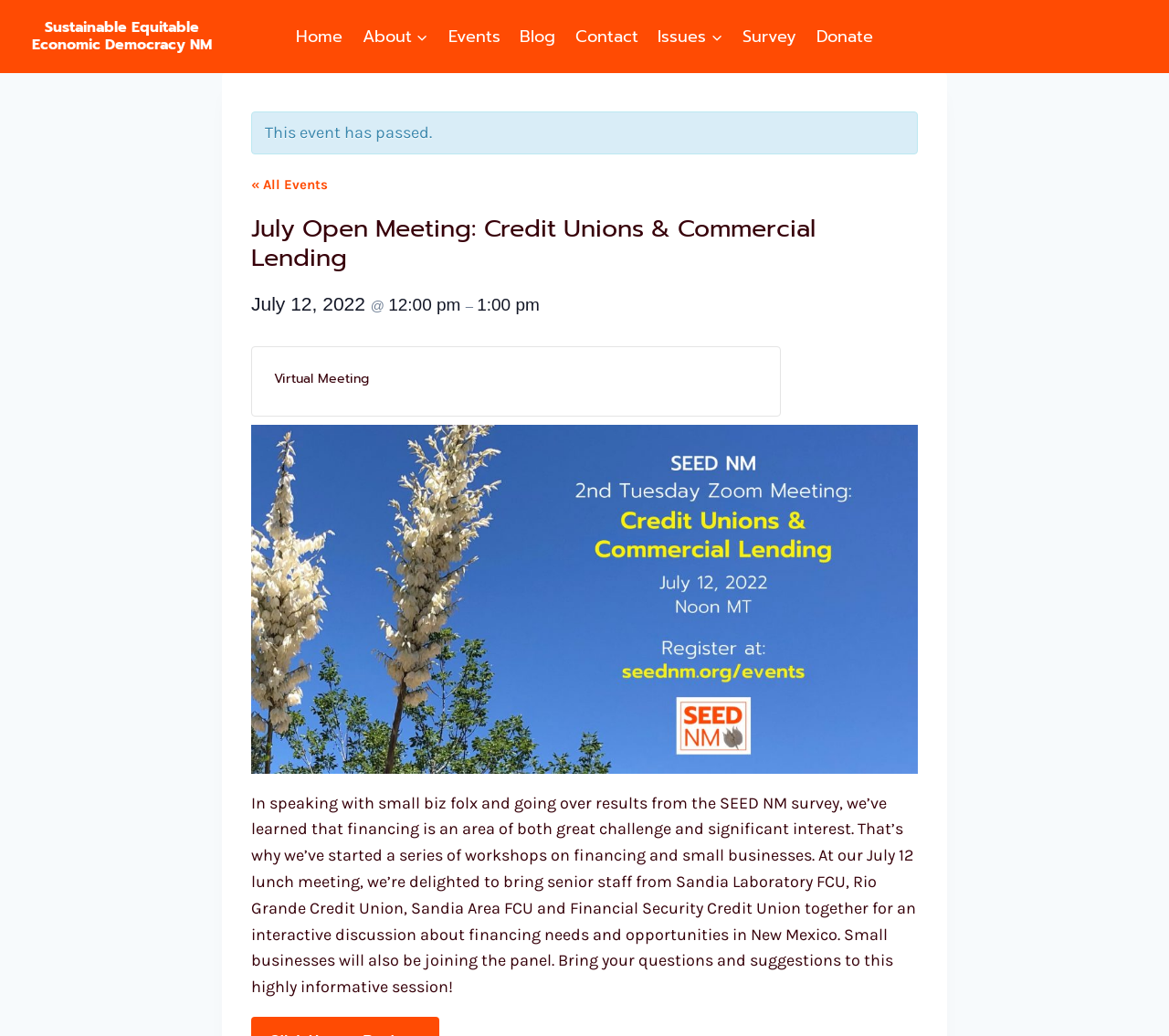What is the date of the July Open Meeting?
Please respond to the question with a detailed and thorough explanation.

I found the answer by looking at the heading element that contains the date and time information, which is 'July 12, 2022 @ 12:00 pm – 1:00 pm'.